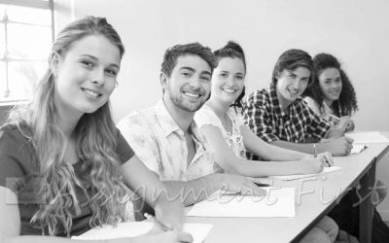What is the atmosphere in the image?
Use the image to answer the question with a single word or phrase.

Supportive and teamwork-oriented